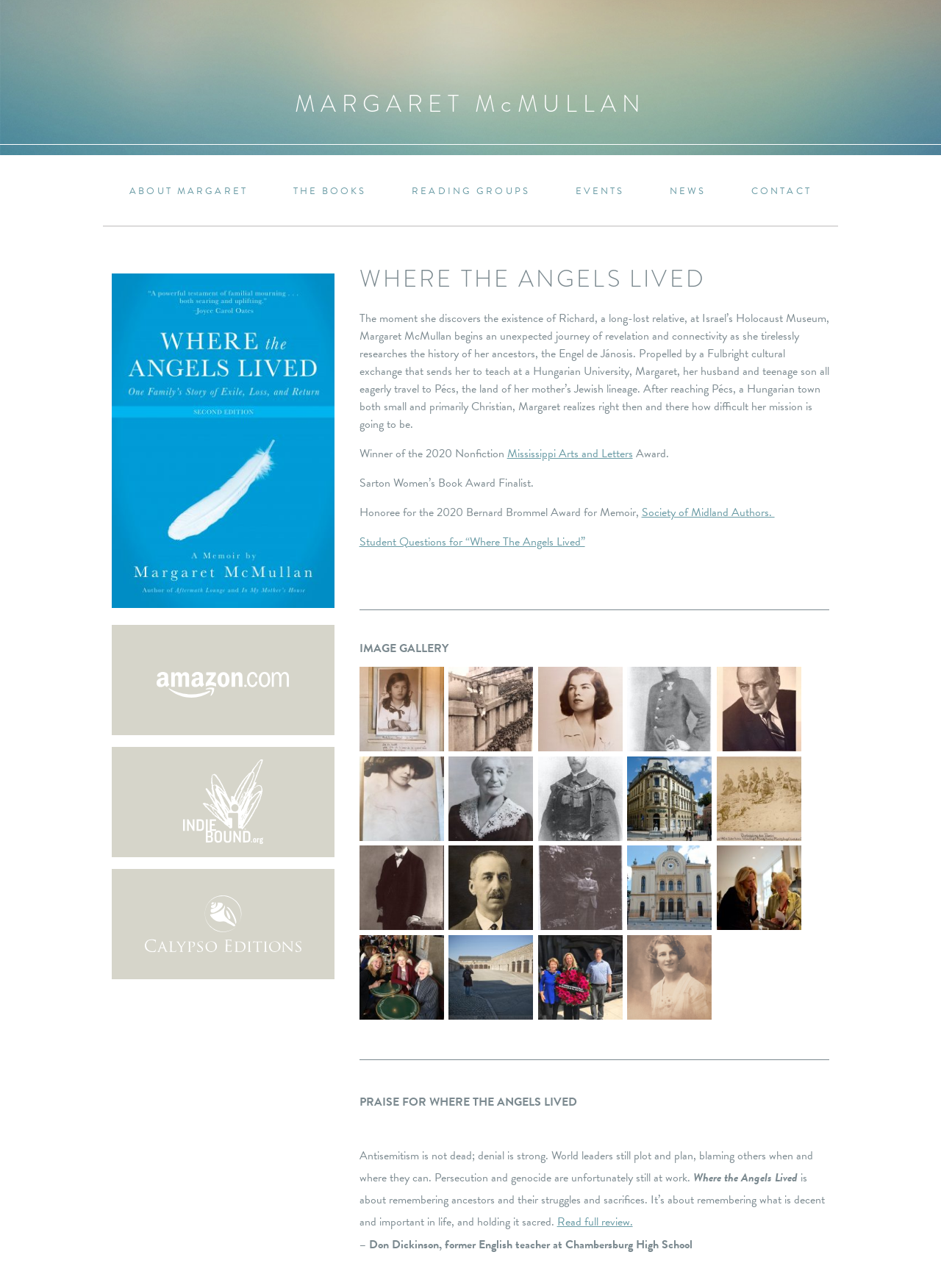Specify the bounding box coordinates for the region that must be clicked to perform the given instruction: "Click on the 'ABOUT MARGARET' link".

[0.138, 0.143, 0.263, 0.154]